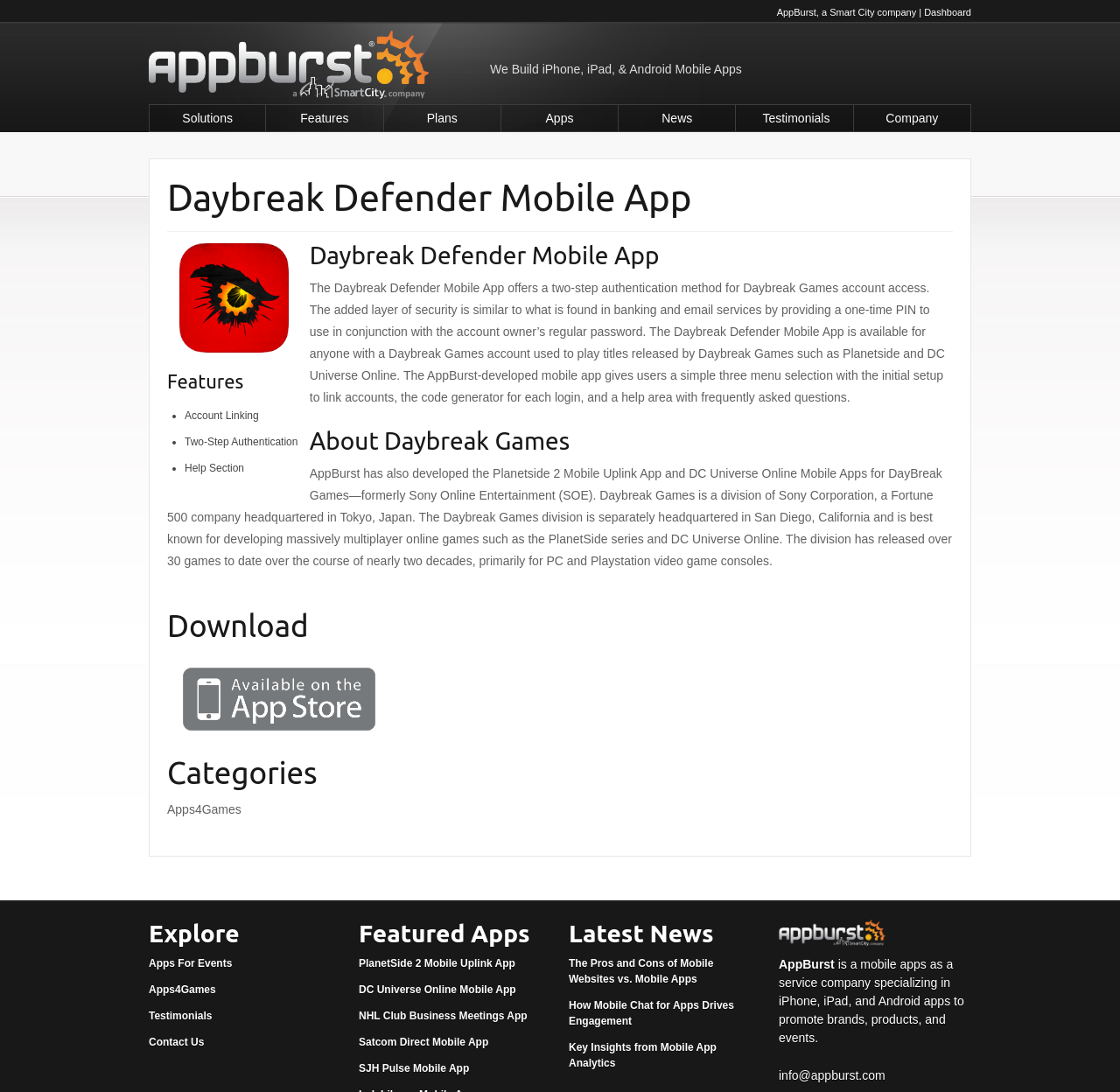Who developed the Daybreak Defender Mobile App? From the image, respond with a single word or brief phrase.

AppBurst